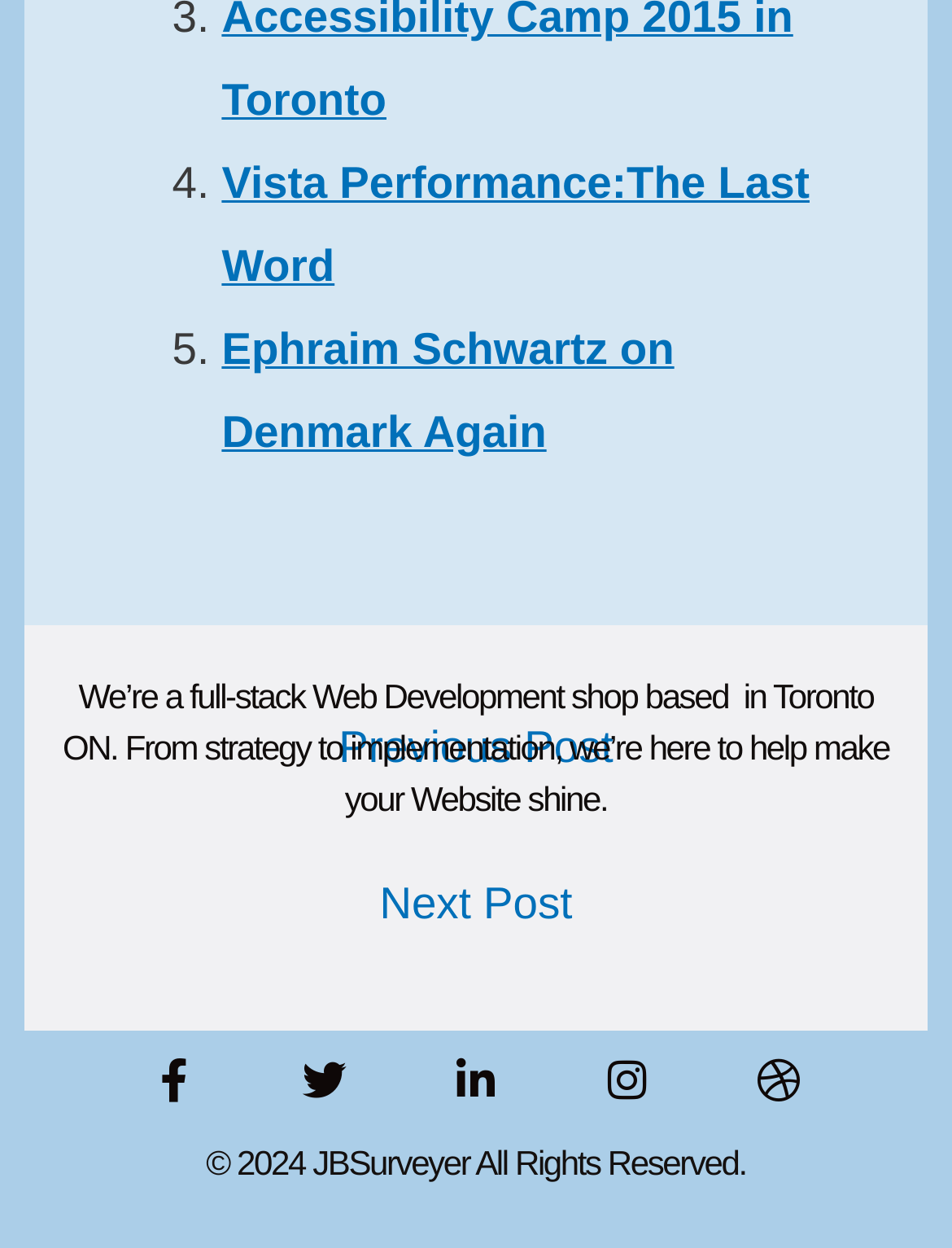Determine the bounding box coordinates of the clickable region to execute the instruction: "Click on 'Next Post'". The coordinates should be four float numbers between 0 and 1, denoted as [left, top, right, bottom].

[0.049, 0.686, 0.951, 0.769]